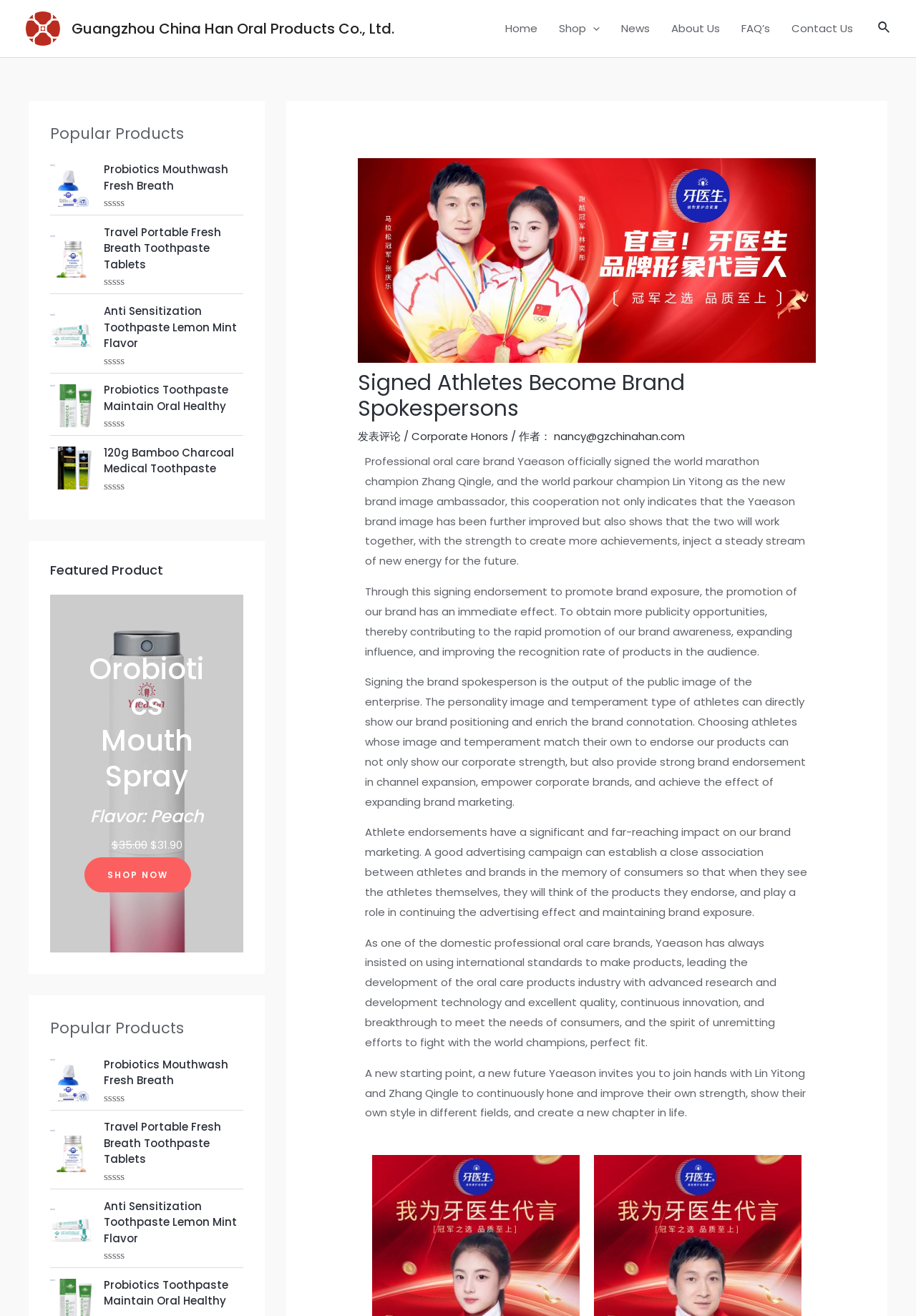Identify the bounding box coordinates of the element to click to follow this instruction: 'View the 'Popular Products' section'. Ensure the coordinates are four float values between 0 and 1, provided as [left, top, right, bottom].

[0.055, 0.093, 0.266, 0.11]